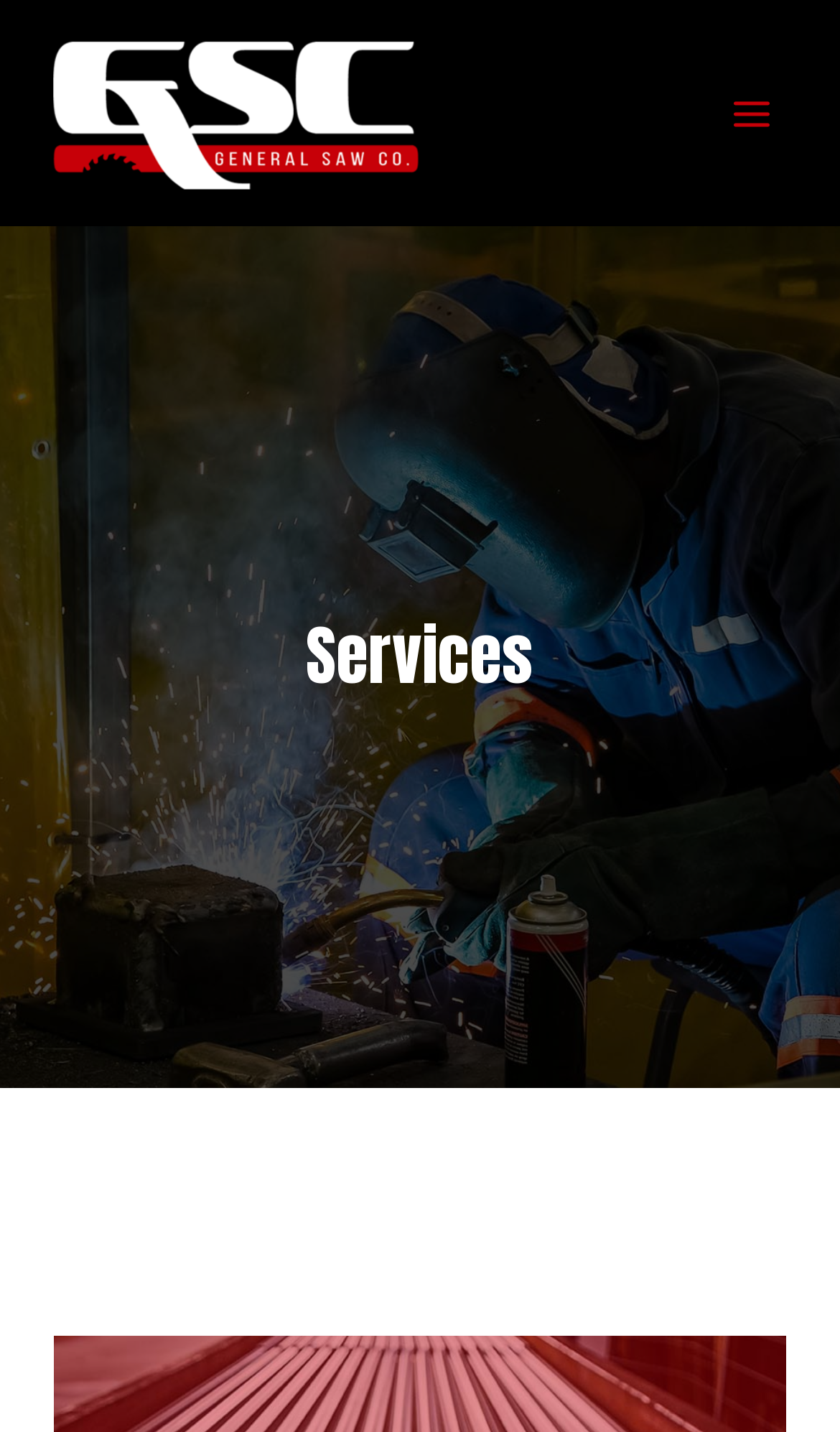Determine the bounding box coordinates for the UI element with the following description: "alt="General Saw Co."". The coordinates should be four float numbers between 0 and 1, represented as [left, top, right, bottom].

[0.051, 0.064, 0.505, 0.091]